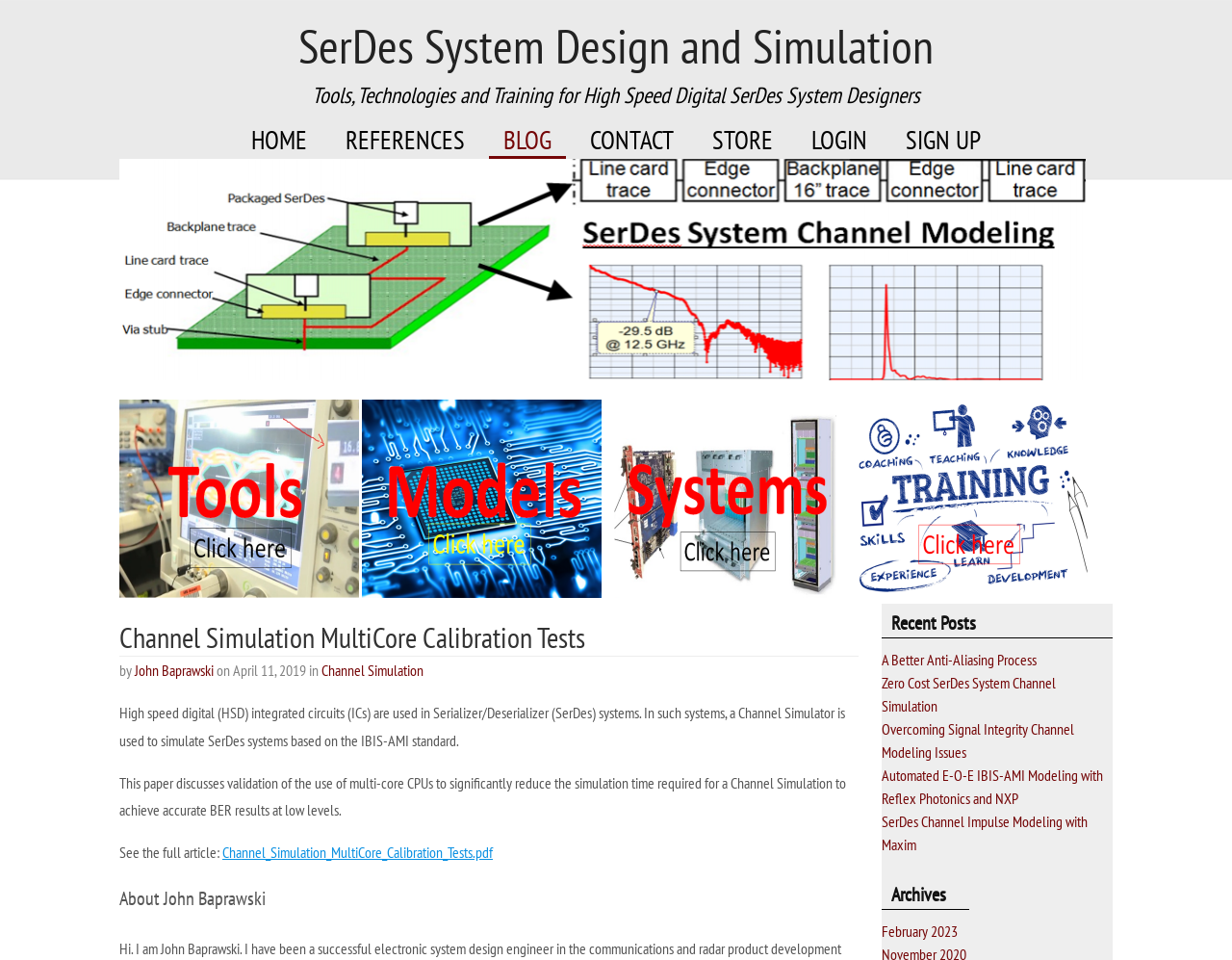Find the bounding box coordinates of the clickable element required to execute the following instruction: "check archives". Provide the coordinates as four float numbers between 0 and 1, i.e., [left, top, right, bottom].

[0.716, 0.917, 0.787, 0.948]